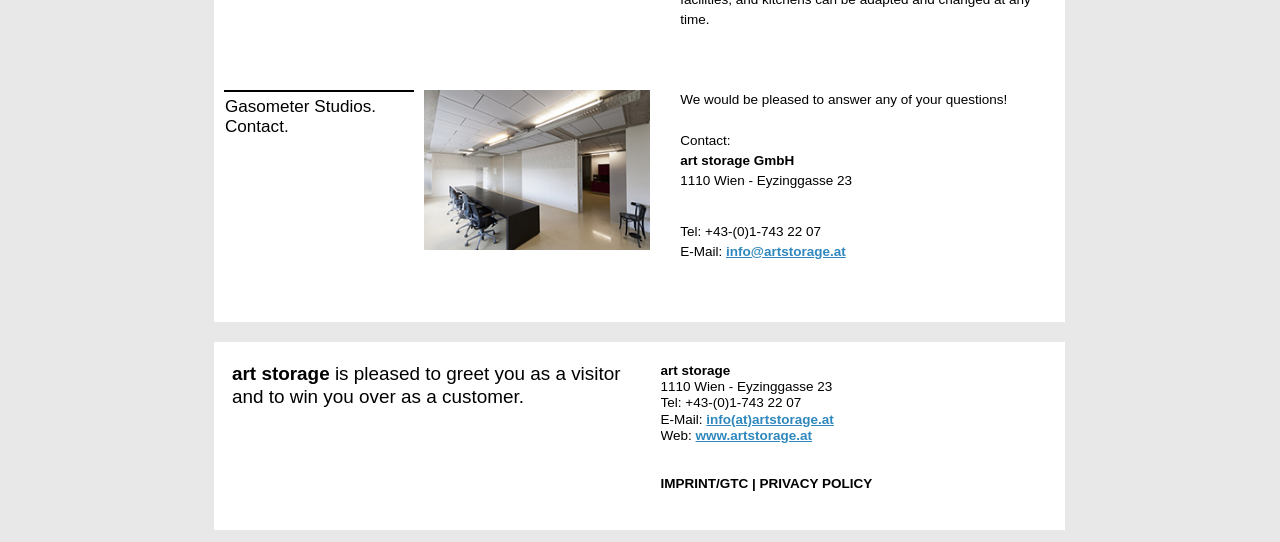What is the website URL?
From the image, respond using a single word or phrase.

www.artstorage.at